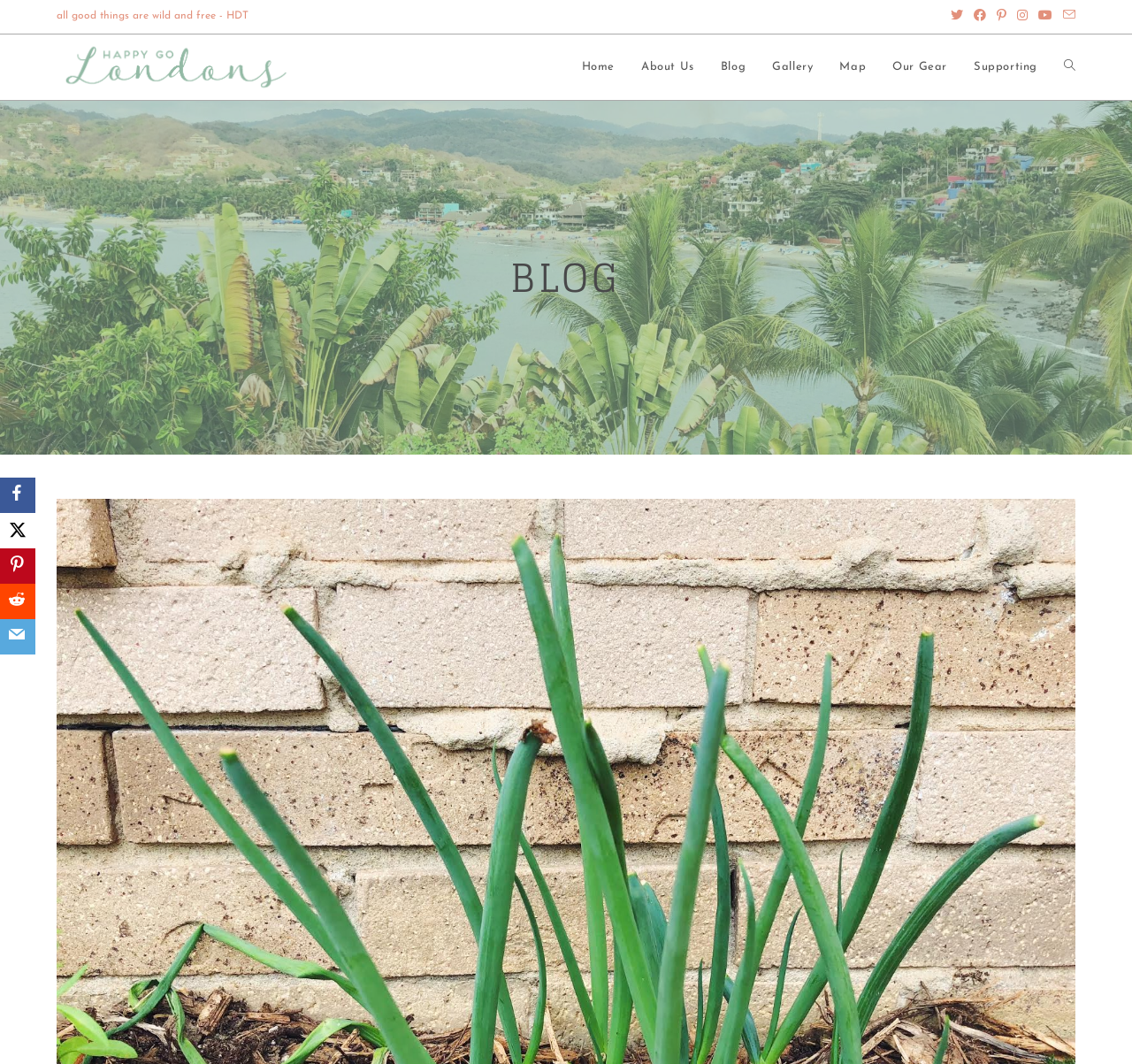Determine the bounding box coordinates of the clickable region to carry out the instruction: "search the website".

[0.928, 0.032, 0.962, 0.094]